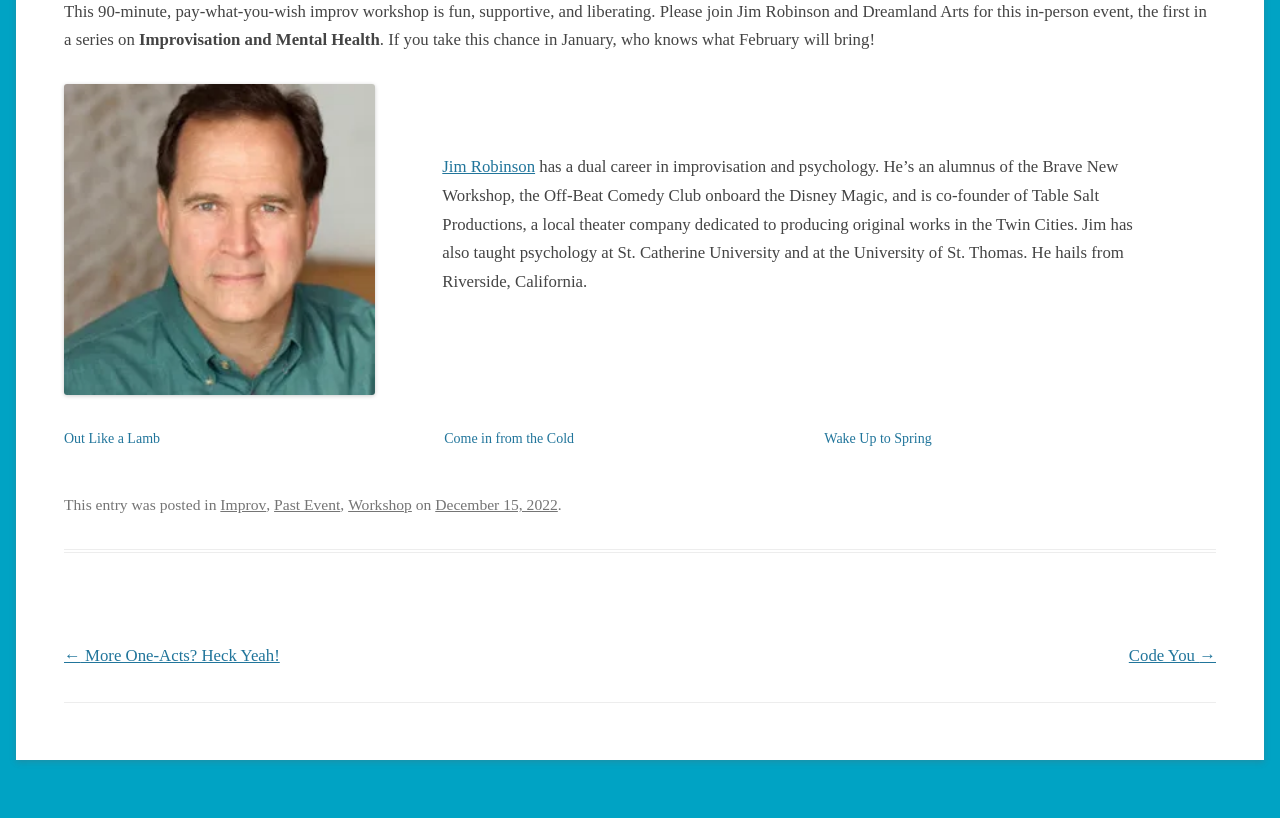Locate the bounding box coordinates of the clickable region necessary to complete the following instruction: "Read more about the workshop 'Out Like a Lamb'". Provide the coordinates in the format of four float numbers between 0 and 1, i.e., [left, top, right, bottom].

[0.05, 0.526, 0.125, 0.545]